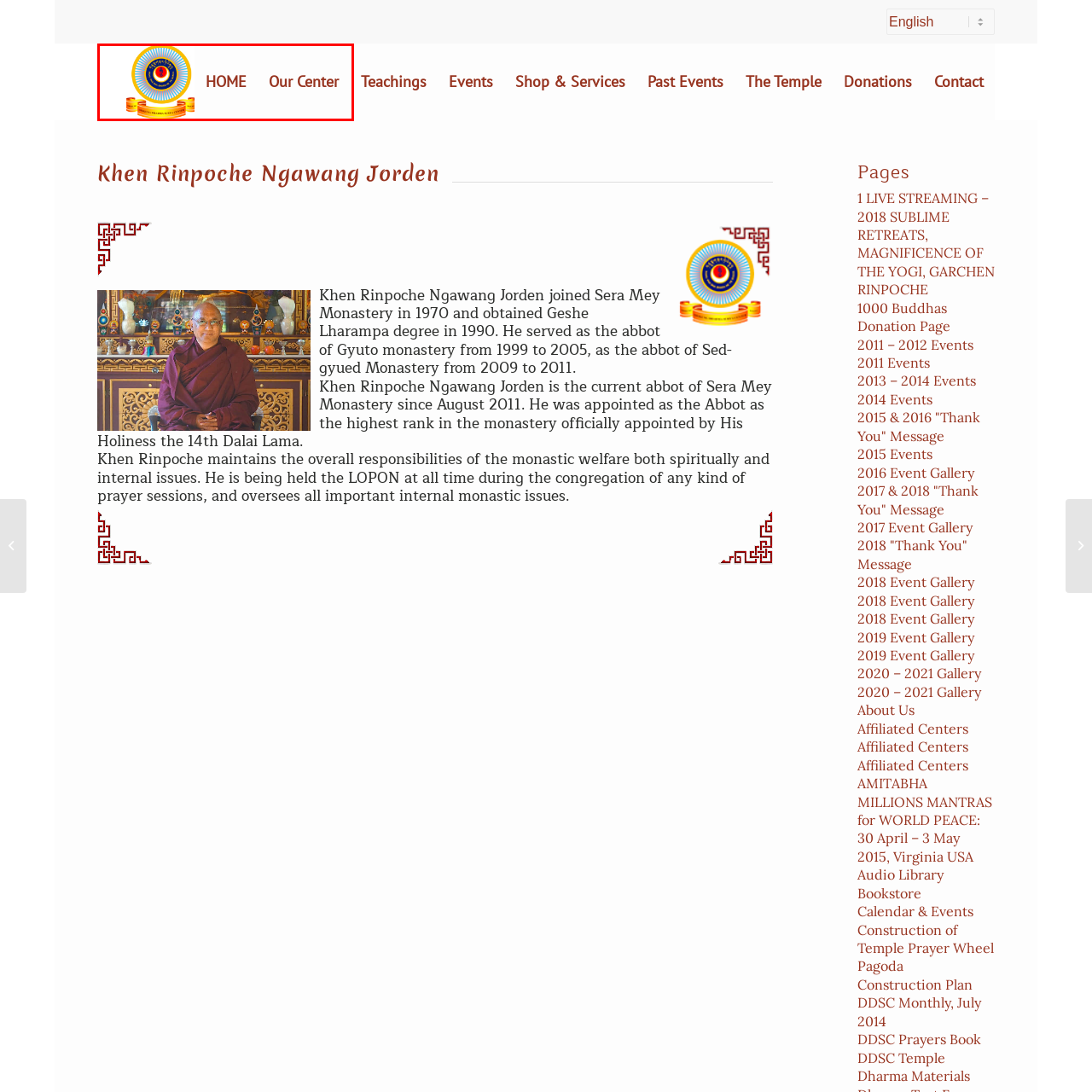Inspect the image contained by the red bounding box and answer the question with a single word or phrase:
What does the center motif of the logo symbolize?

Enlightenment and spiritual guidance